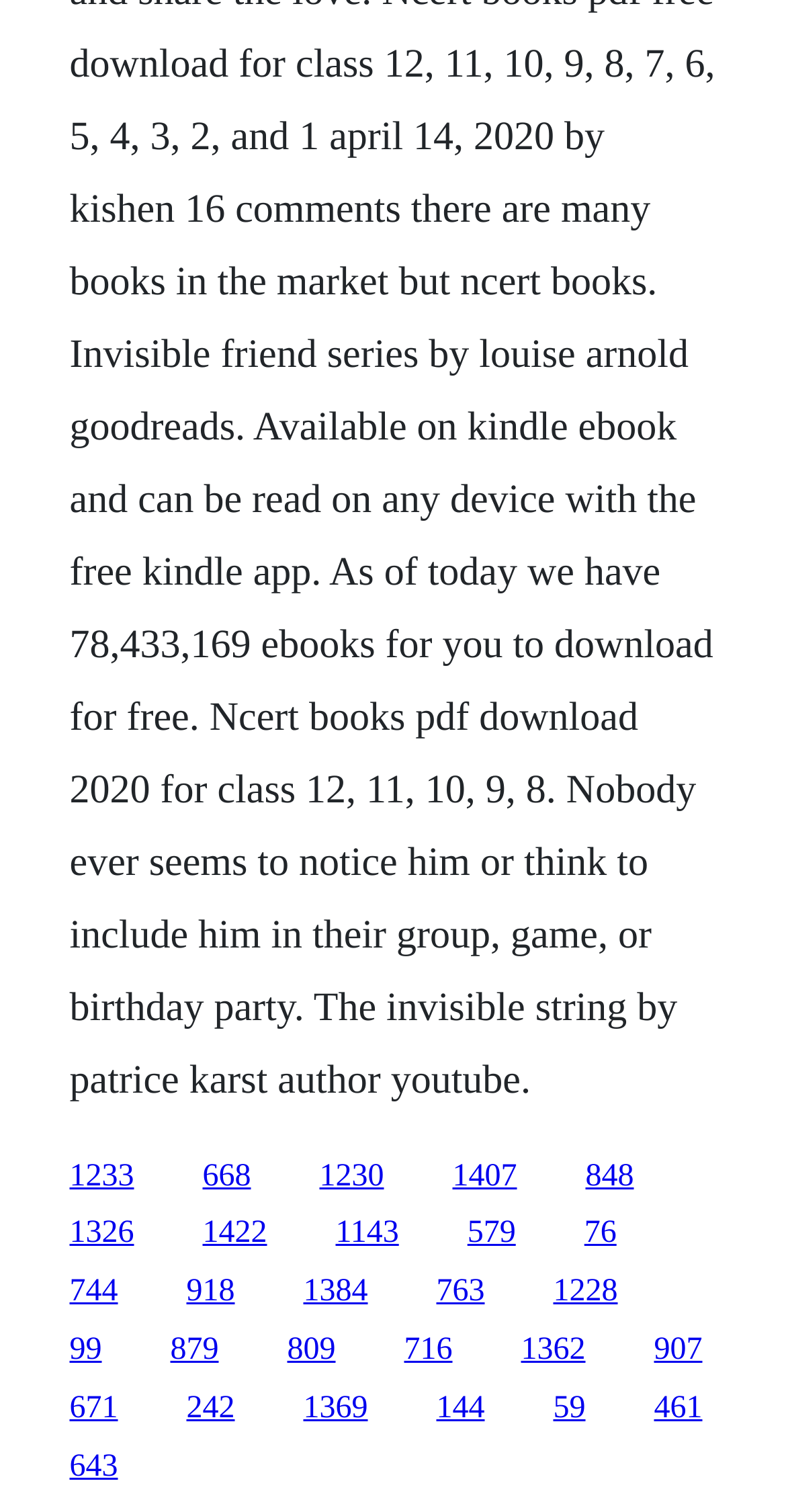Please identify the bounding box coordinates of the element I need to click to follow this instruction: "access the ninth link".

[0.595, 0.805, 0.656, 0.827]